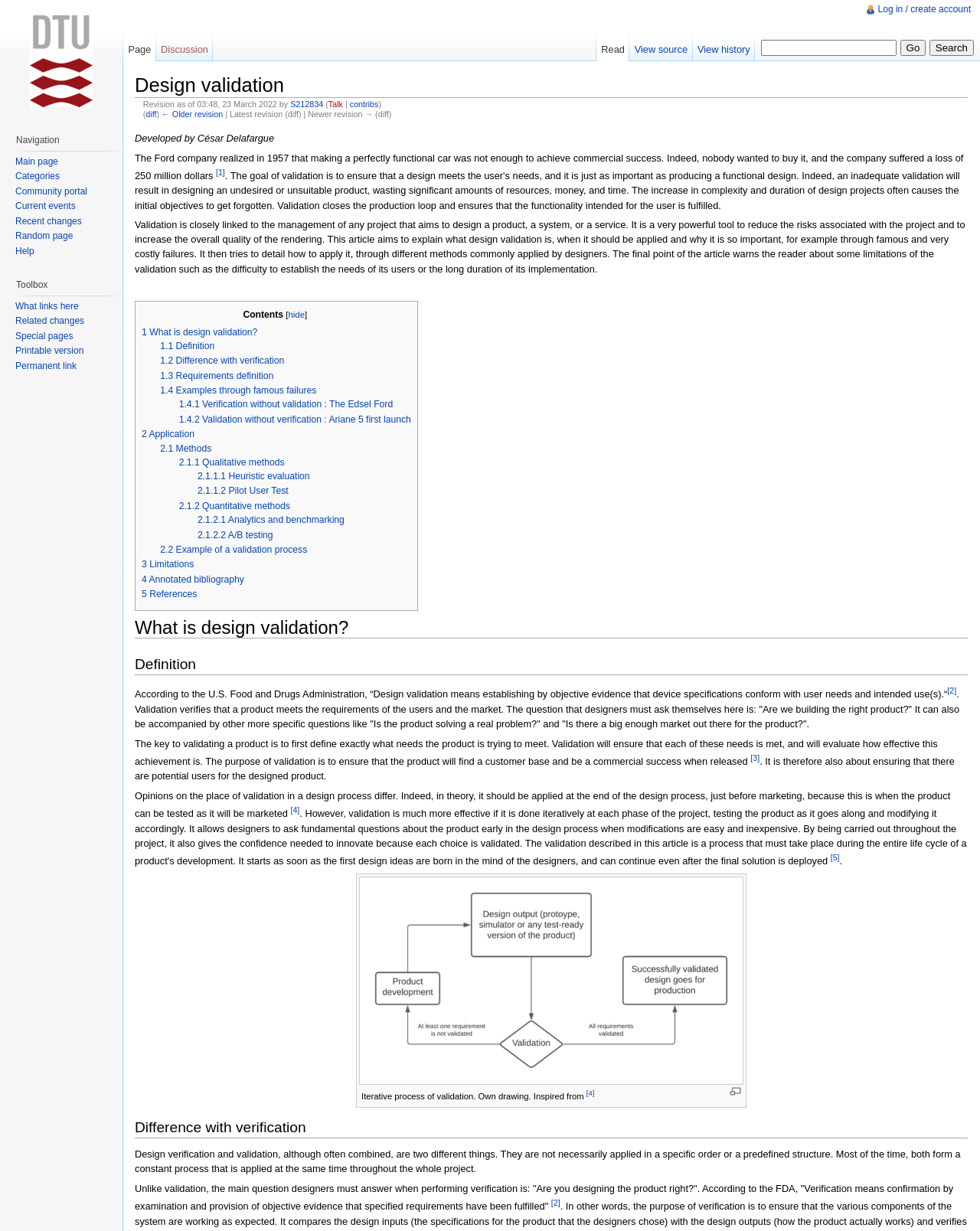Identify the bounding box coordinates of the part that should be clicked to carry out this instruction: "Go to the 'Contents' section".

[0.144, 0.249, 0.42, 0.491]